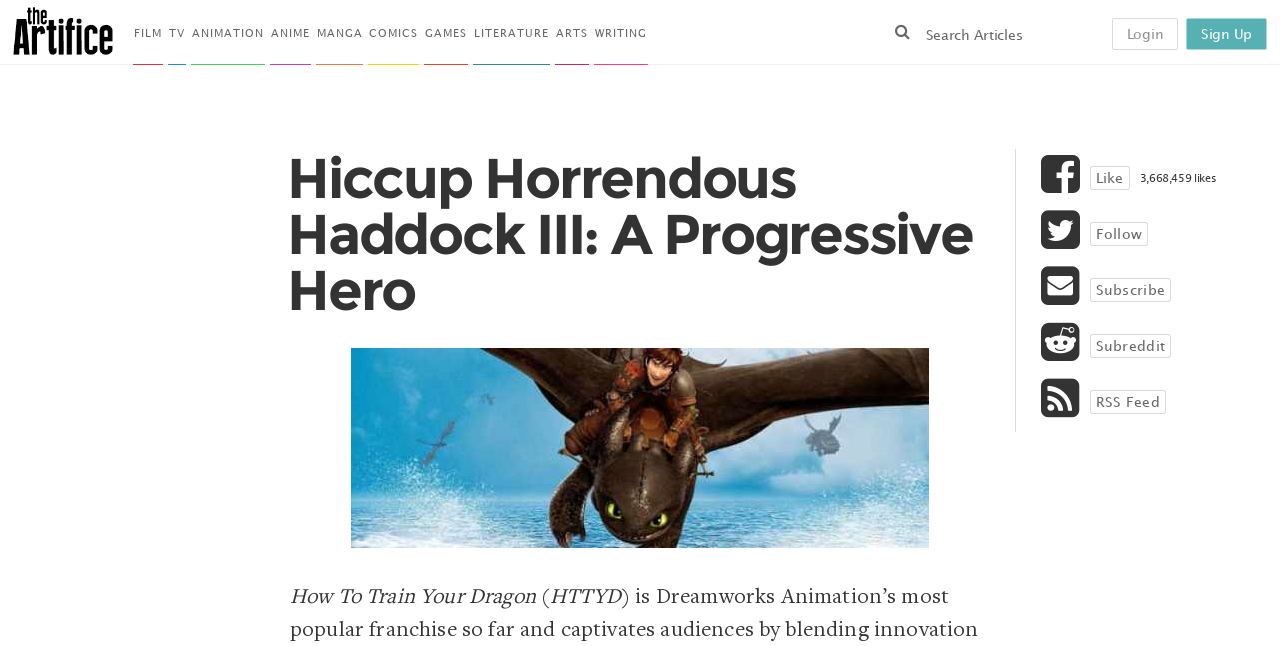Identify the bounding box coordinates of the clickable region necessary to fulfill the following instruction: "Login to the website". The bounding box coordinates should be four float numbers between 0 and 1, i.e., [left, top, right, bottom].

[0.869, 0.028, 0.921, 0.077]